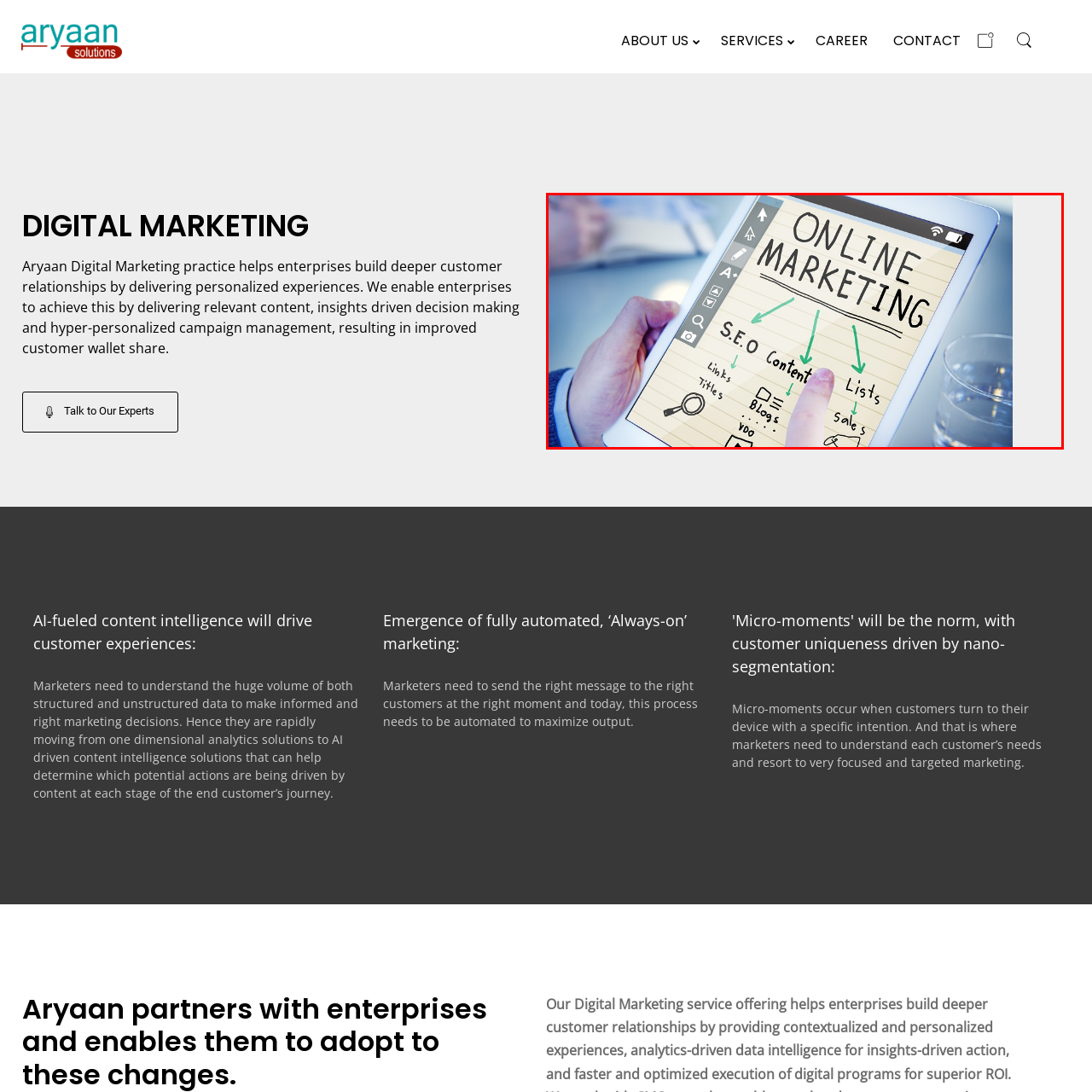What is connected with arrows on the screen?
Check the image encapsulated by the red bounding box and answer the question comprehensively.

The key components related to digital marketing strategies, such as 'S.E.O', 'Content', 'Lists', and 'Sales', are connected with arrows on the screen. This suggests that these components are interconnected and influence each other in some way, which is an important aspect of digital marketing.